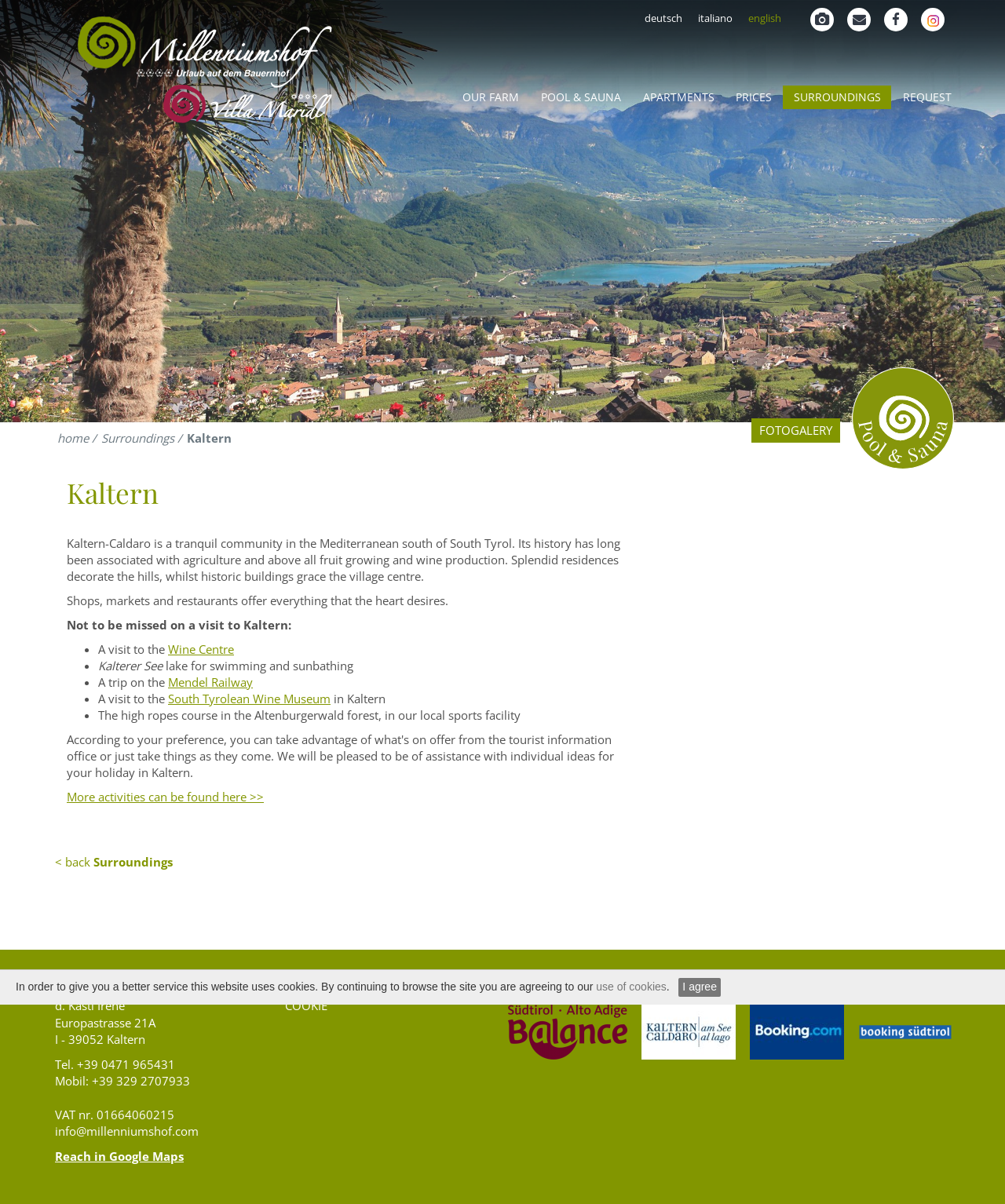What is the purpose of the Wine Centre?
From the screenshot, supply a one-word or short-phrase answer.

A visit